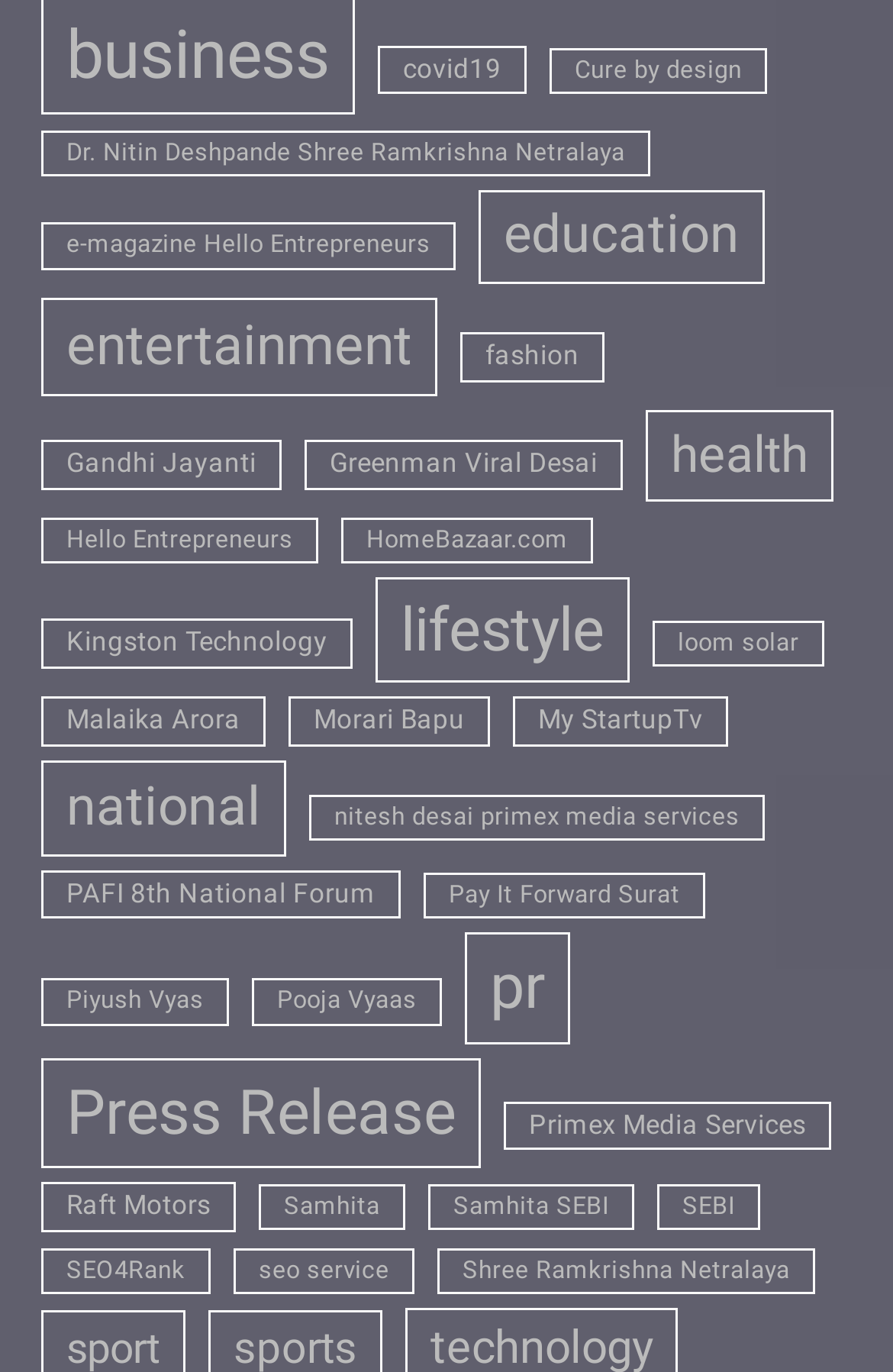How many categories are available on this webpage?
Respond to the question with a well-detailed and thorough answer.

I counted the number of links on the webpage, and there are 29 categories available, including covid19, Cure by design, education, entertainment, and so on.